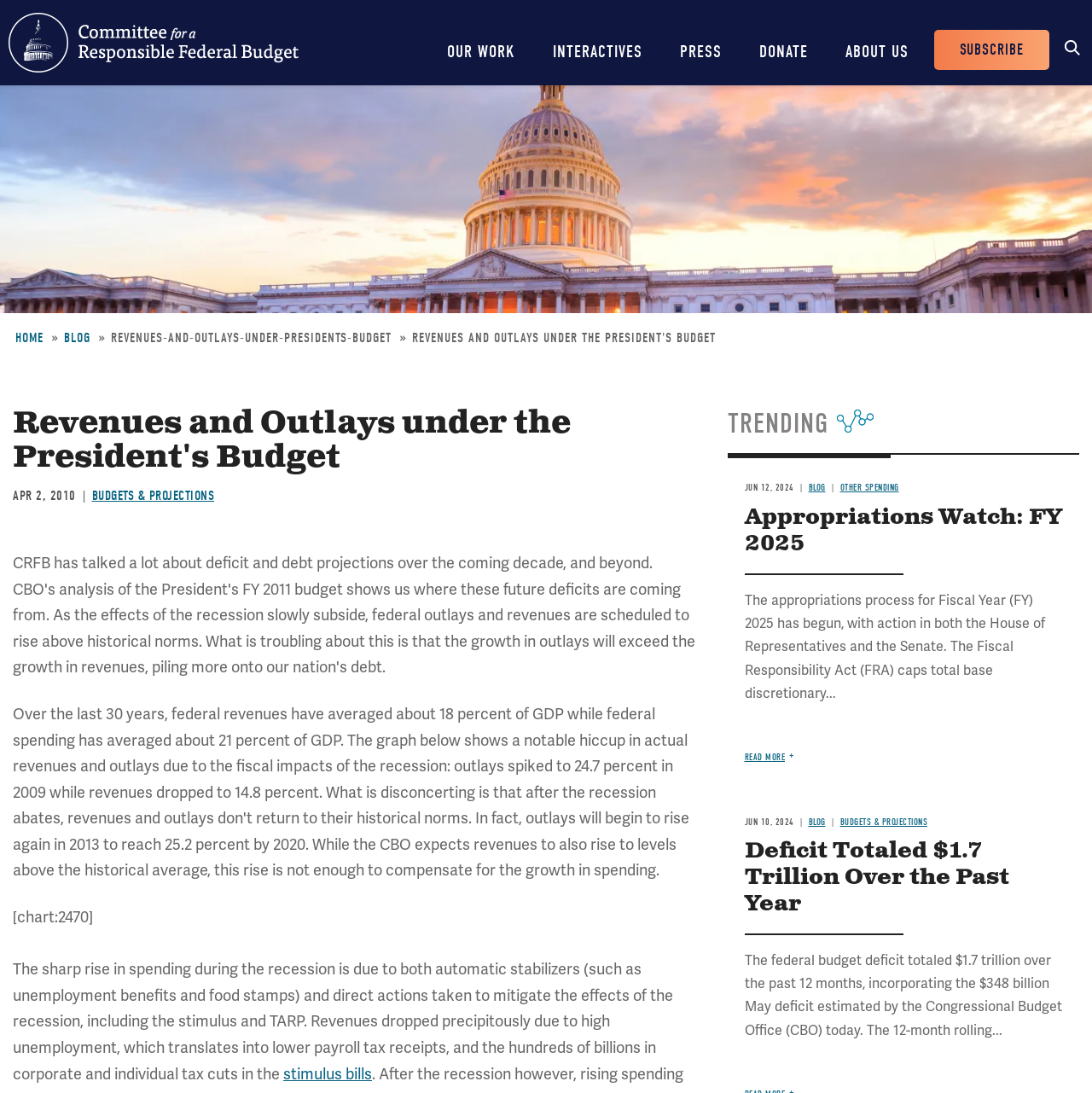Find the bounding box coordinates corresponding to the UI element with the description: "Community Hospice & Palliative Care". The coordinates should be formatted as [left, top, right, bottom], with values as floats between 0 and 1.

None